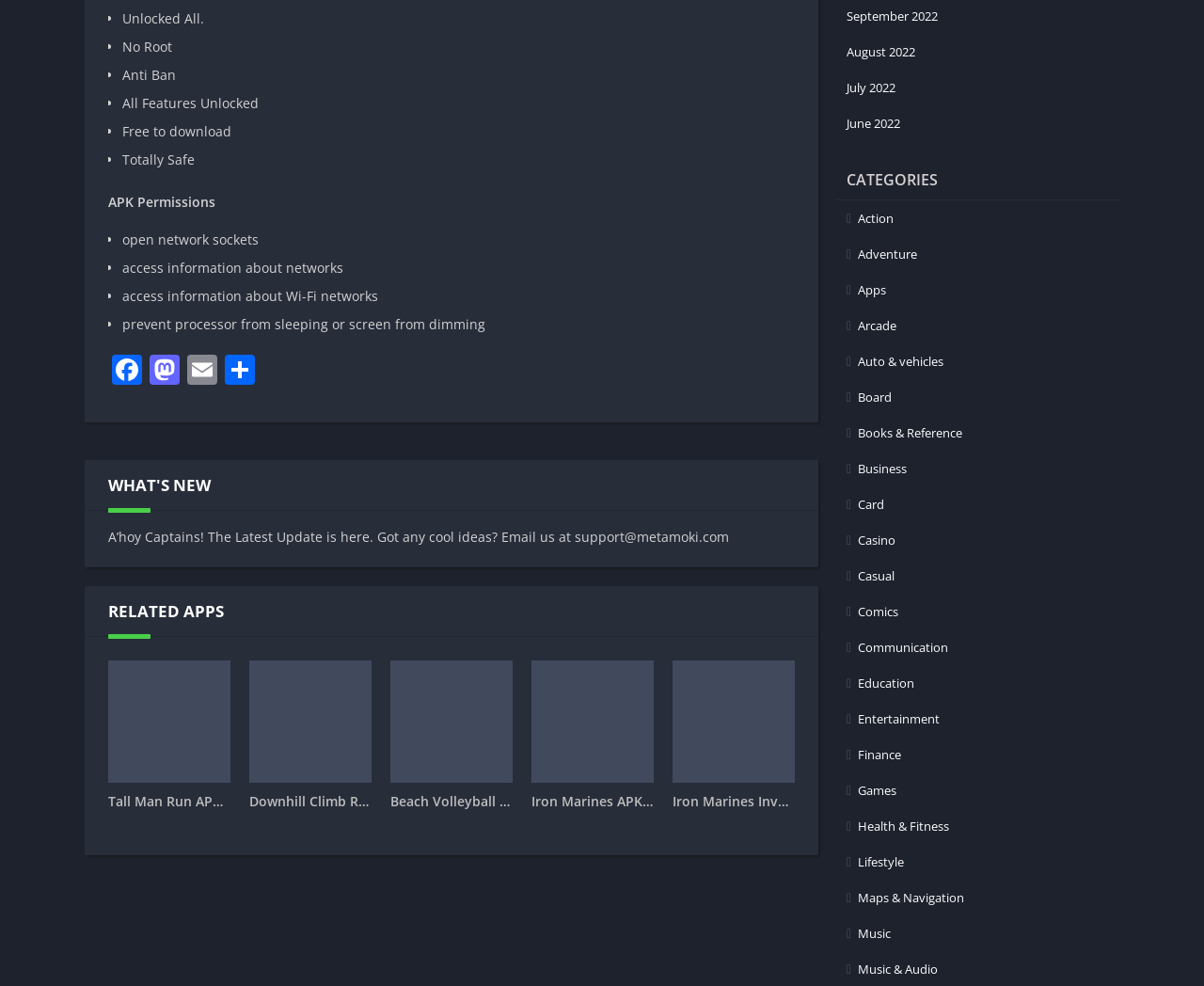Please provide the bounding box coordinates for the element that needs to be clicked to perform the instruction: "Explore Action category". The coordinates must consist of four float numbers between 0 and 1, formatted as [left, top, right, bottom].

[0.703, 0.213, 0.742, 0.23]